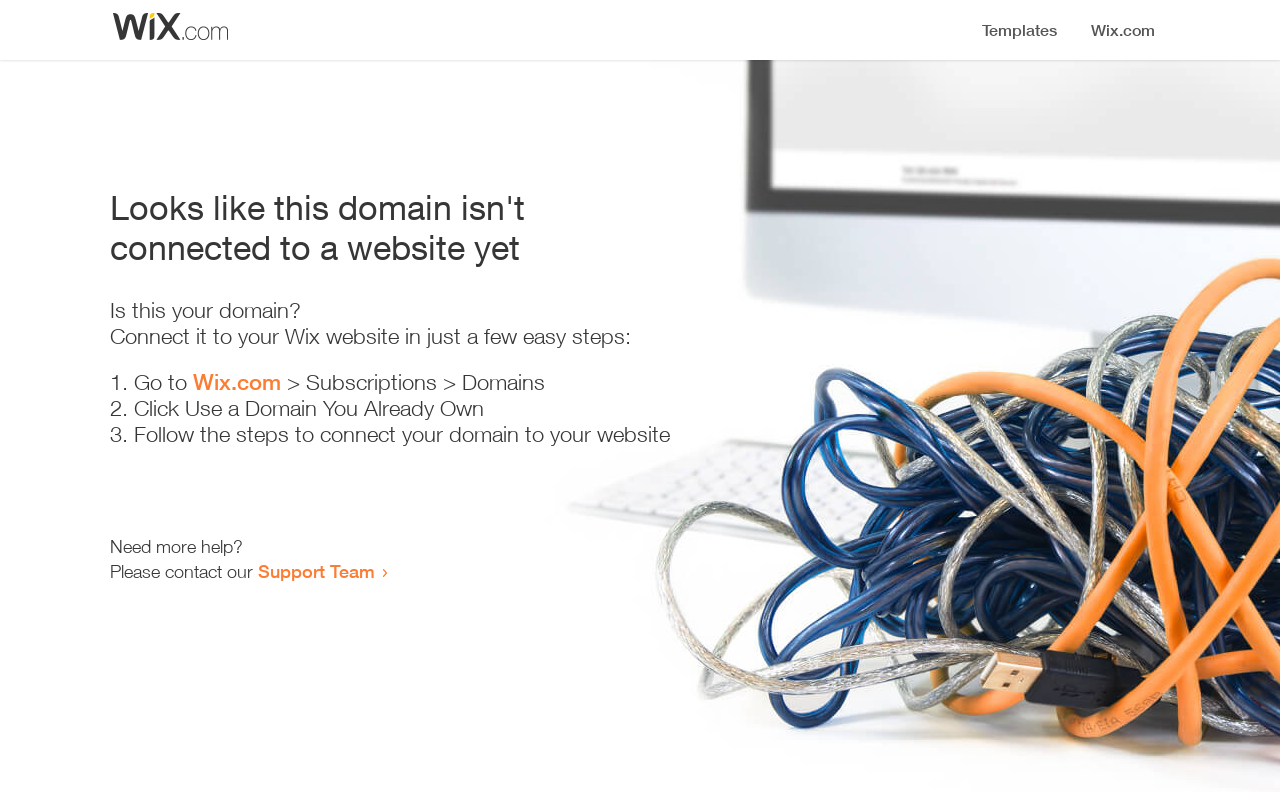Provide the bounding box coordinates of the HTML element described by the text: "Wix.com". The coordinates should be in the format [left, top, right, bottom] with values between 0 and 1.

[0.151, 0.466, 0.22, 0.499]